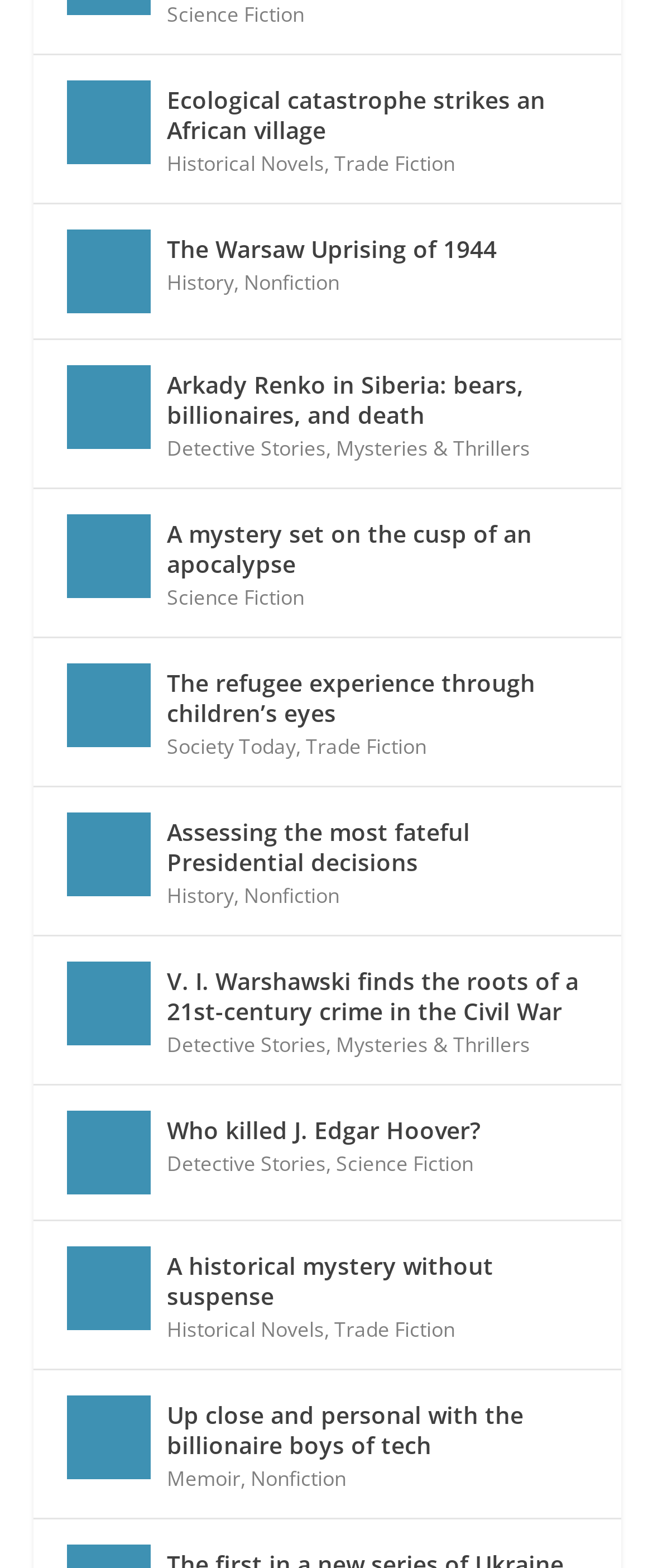Pinpoint the bounding box coordinates of the element that must be clicked to accomplish the following instruction: "Click on Science Fiction". The coordinates should be in the format of four float numbers between 0 and 1, i.e., [left, top, right, bottom].

[0.255, 0.0, 0.465, 0.019]